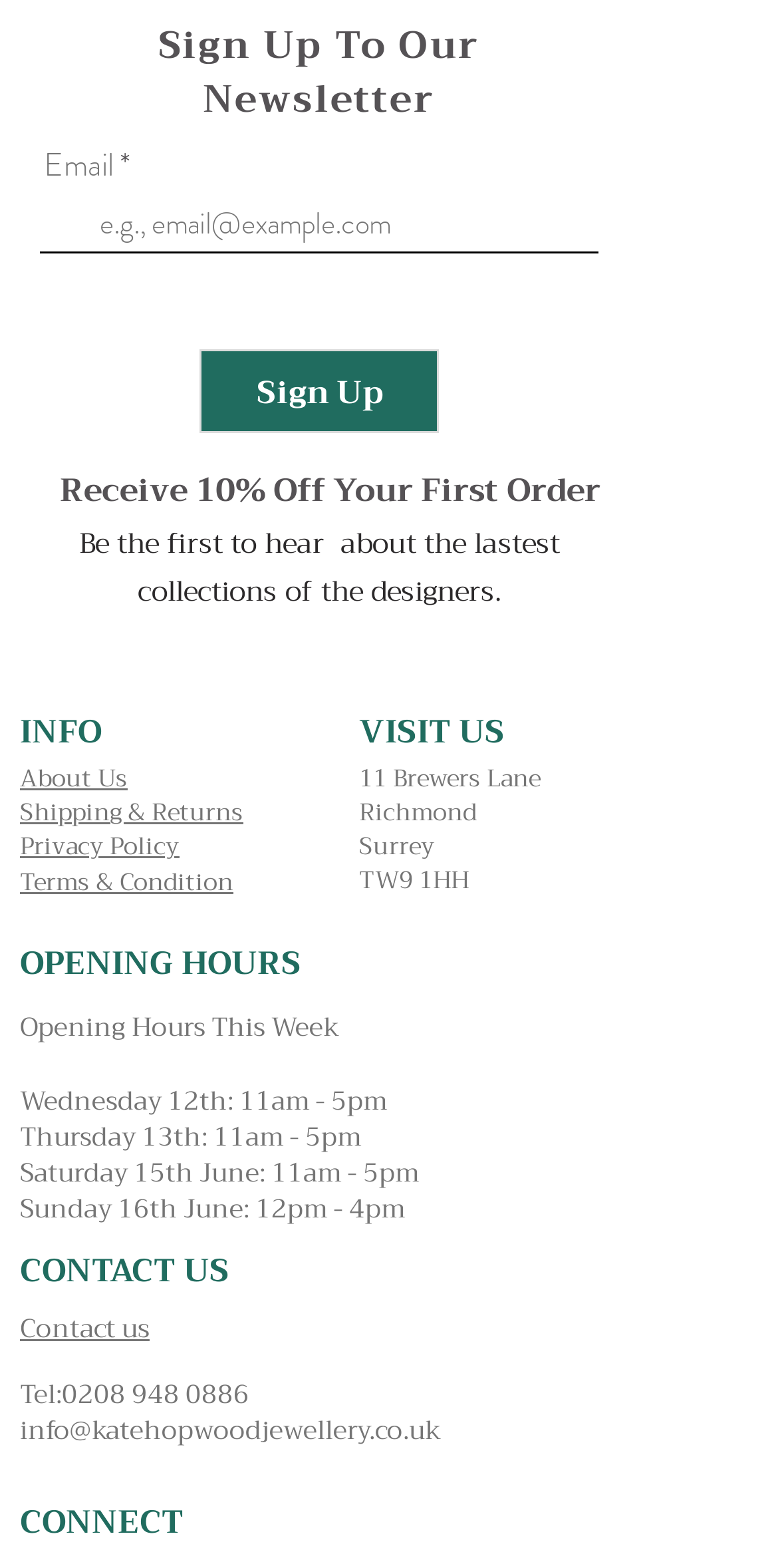Determine the bounding box coordinates for the area that should be clicked to carry out the following instruction: "Sign up to the newsletter".

[0.256, 0.223, 0.564, 0.277]